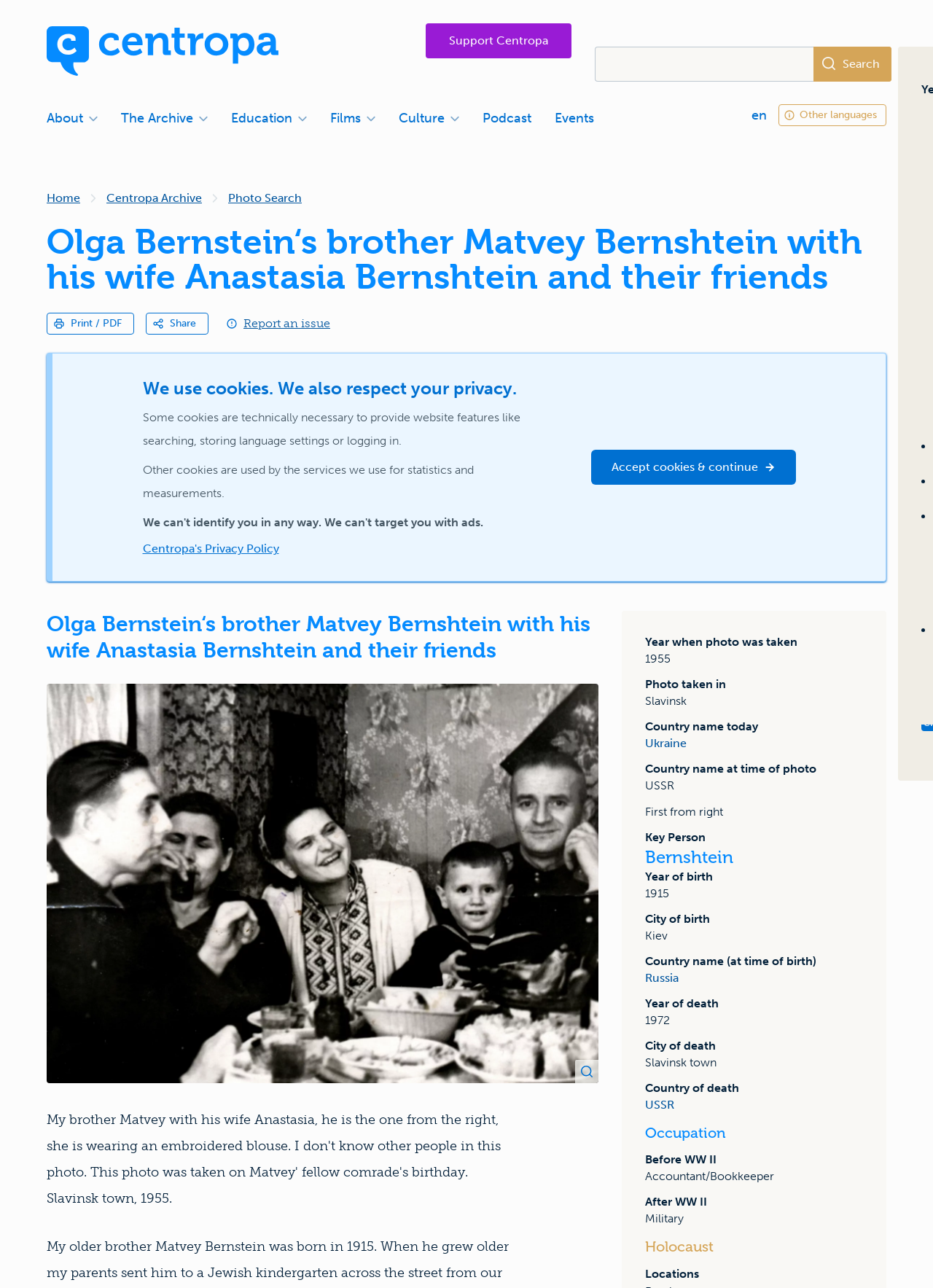Determine the bounding box coordinates of the region to click in order to accomplish the following instruction: "Go to About Centropa". Provide the coordinates as four float numbers between 0 and 1, specifically [left, top, right, bottom].

[0.038, 0.138, 0.196, 0.158]